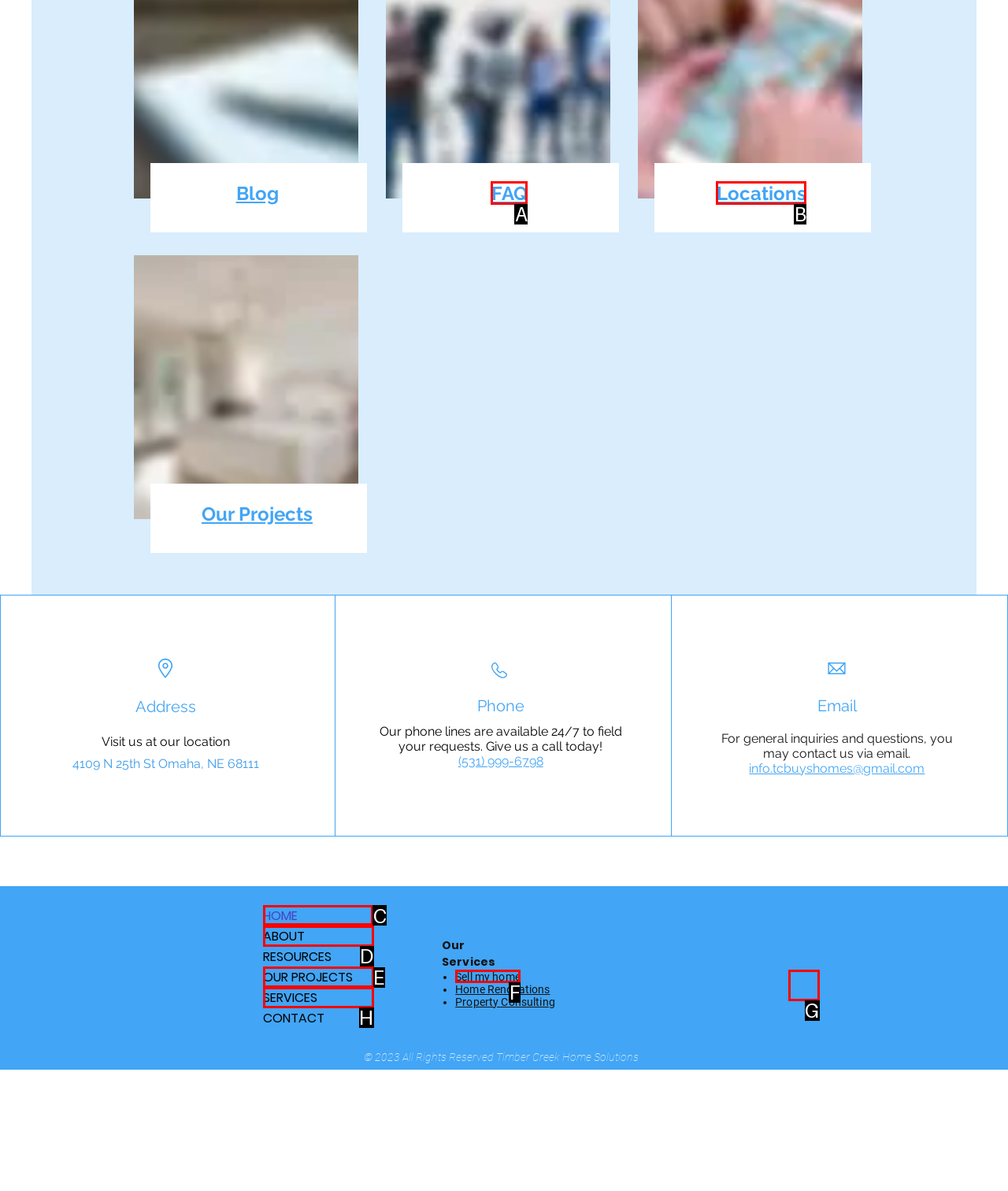What option should you select to complete this task: Go to the 'HOME' page? Indicate your answer by providing the letter only.

C